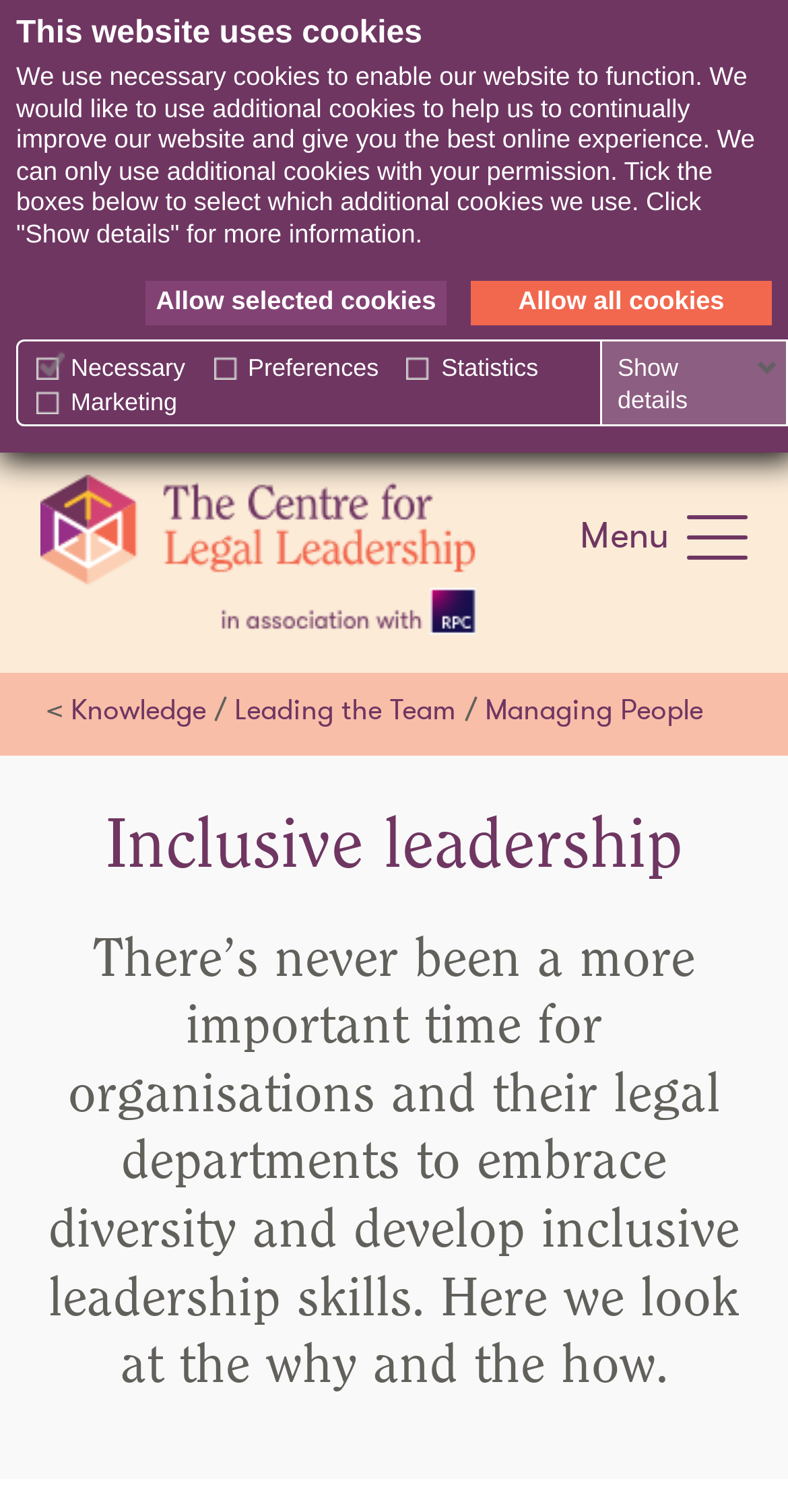How many types of cookies are mentioned?
Please answer the question with a detailed response using the information from the screenshot.

The webpage mentions four types of cookies: necessary, preferences, statistics, and marketing.